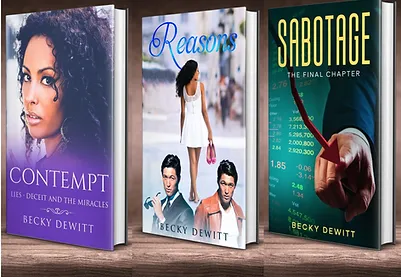What is the dominant color scheme of the 'Sabotage' book cover?
Offer a detailed and full explanation in response to the question.

According to the caption, the 'Sabotage' book cover 'conveys a sense of urgency and tension, utilizing a dark color scheme', implying that the dominant color scheme of this cover is dark.